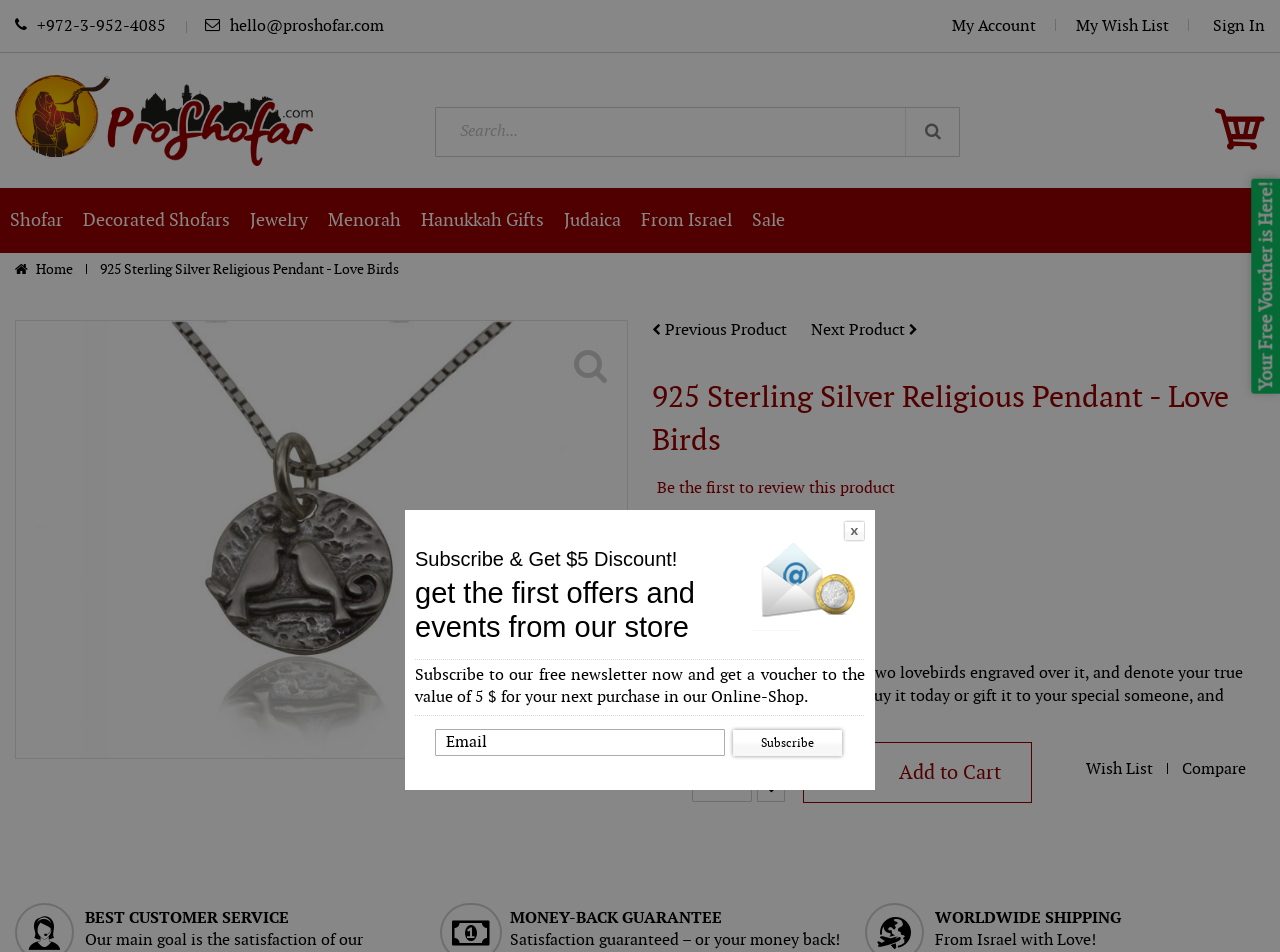Please give the bounding box coordinates of the area that should be clicked to fulfill the following instruction: "Subscribe to the newsletter". The coordinates should be in the format of four float numbers from 0 to 1, i.e., [left, top, right, bottom].

[0.569, 0.763, 0.661, 0.799]